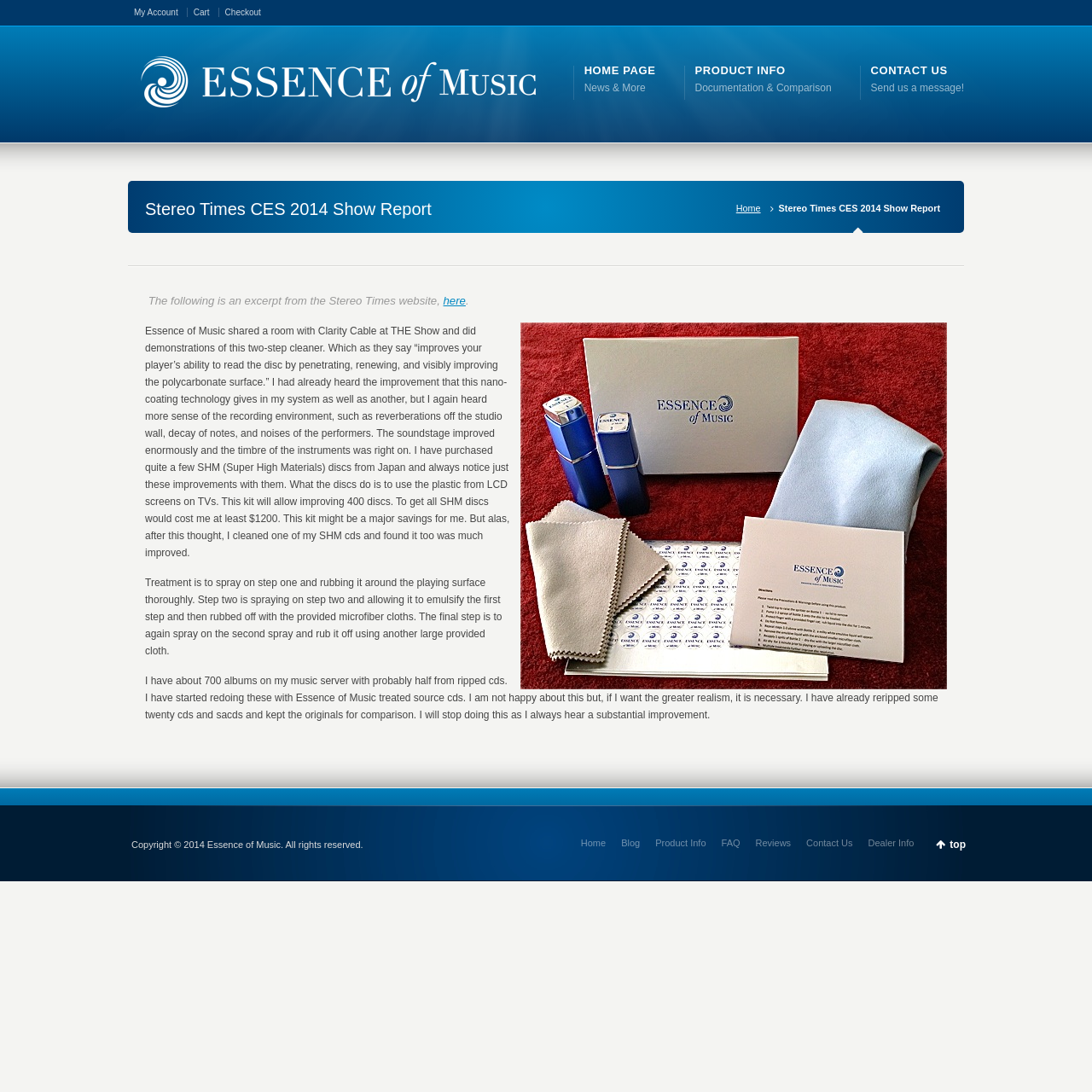How many albums does the author have on their music server?
Ensure your answer is thorough and detailed.

The text states 'I have about 700 albums on my music server...' which indicates that the author has approximately 700 albums on their music server.